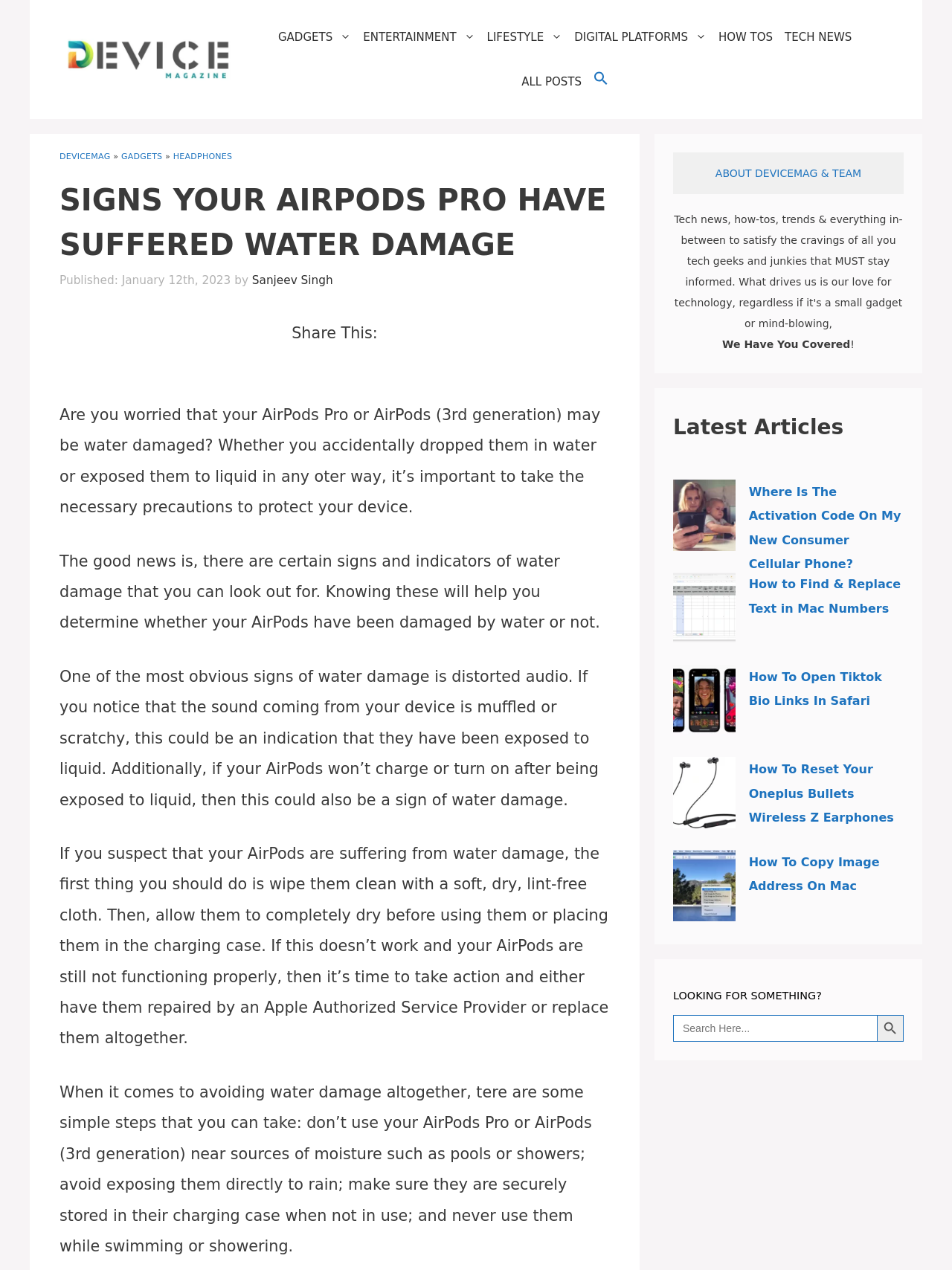What is the name of the website?
Give a thorough and detailed response to the question.

I determined the answer by looking at the banner element at the top of the webpage, which contains the text 'DeviceMAG'.